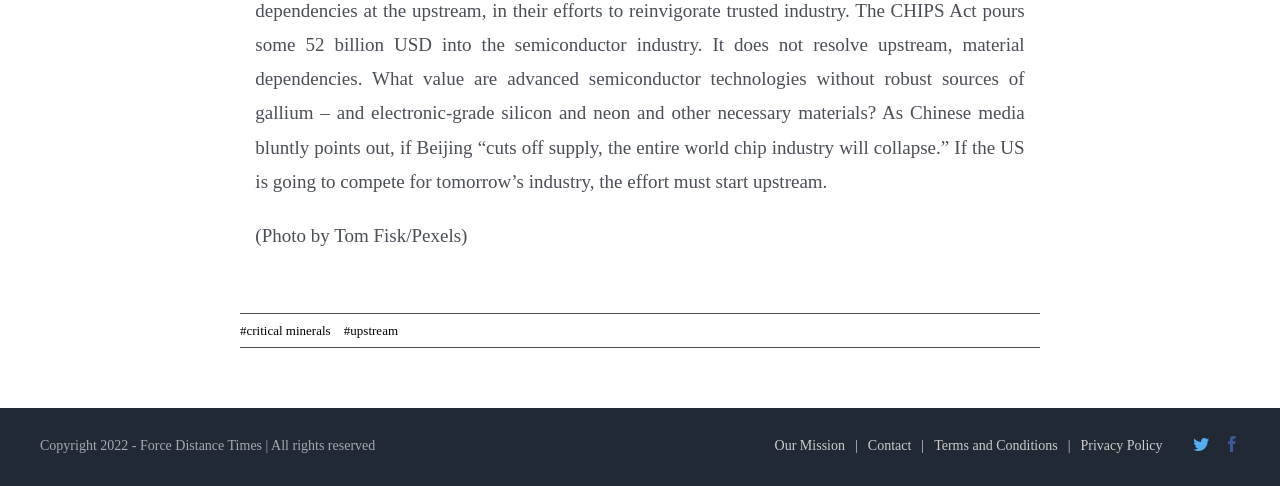What is the photographer's name?
Refer to the screenshot and answer in one word or phrase.

Tom Fisk